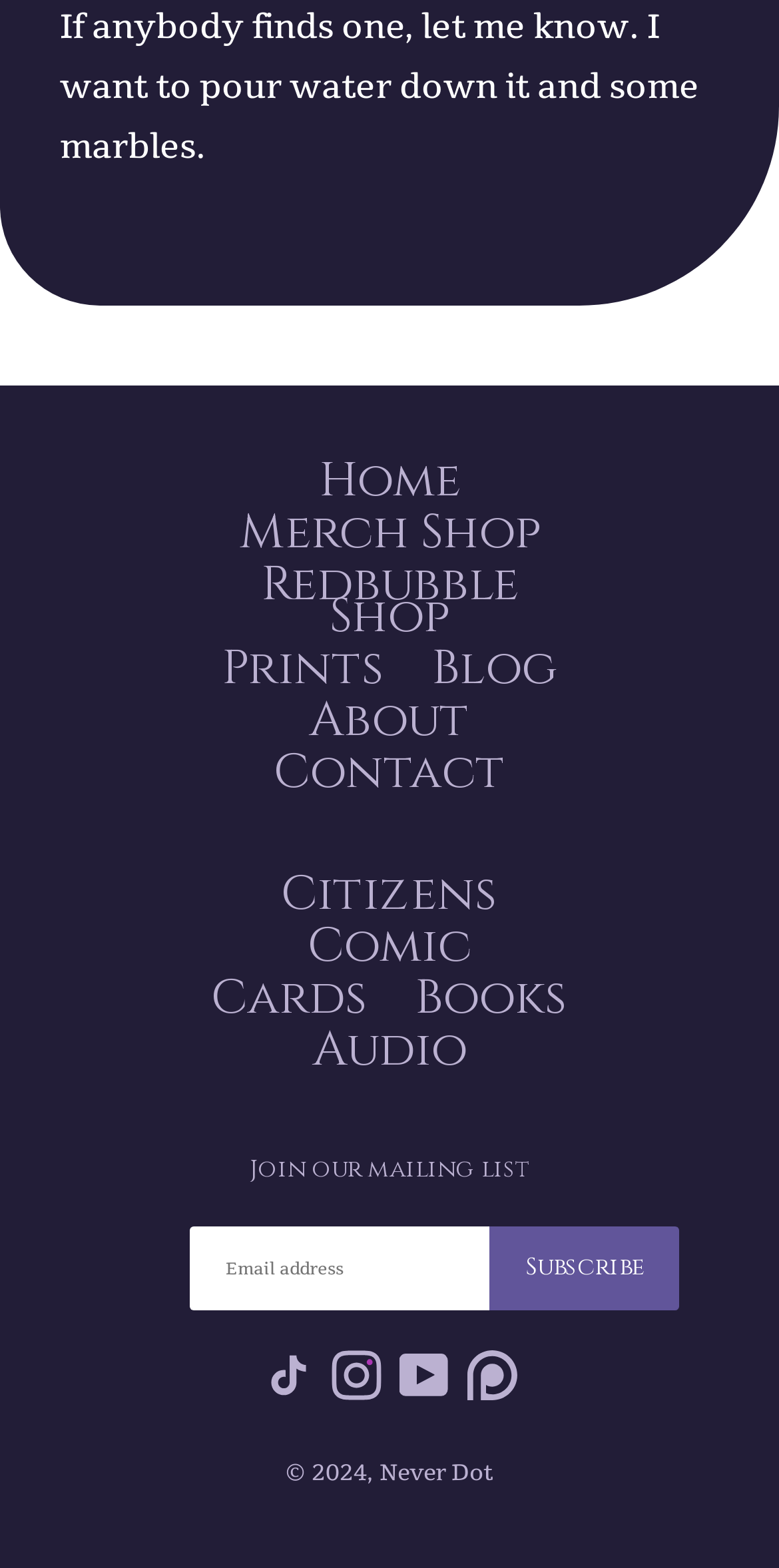Locate the bounding box coordinates of the clickable element to fulfill the following instruction: "Subscribe to the mailing list". Provide the coordinates as four float numbers between 0 and 1 in the format [left, top, right, bottom].

[0.628, 0.782, 0.872, 0.835]